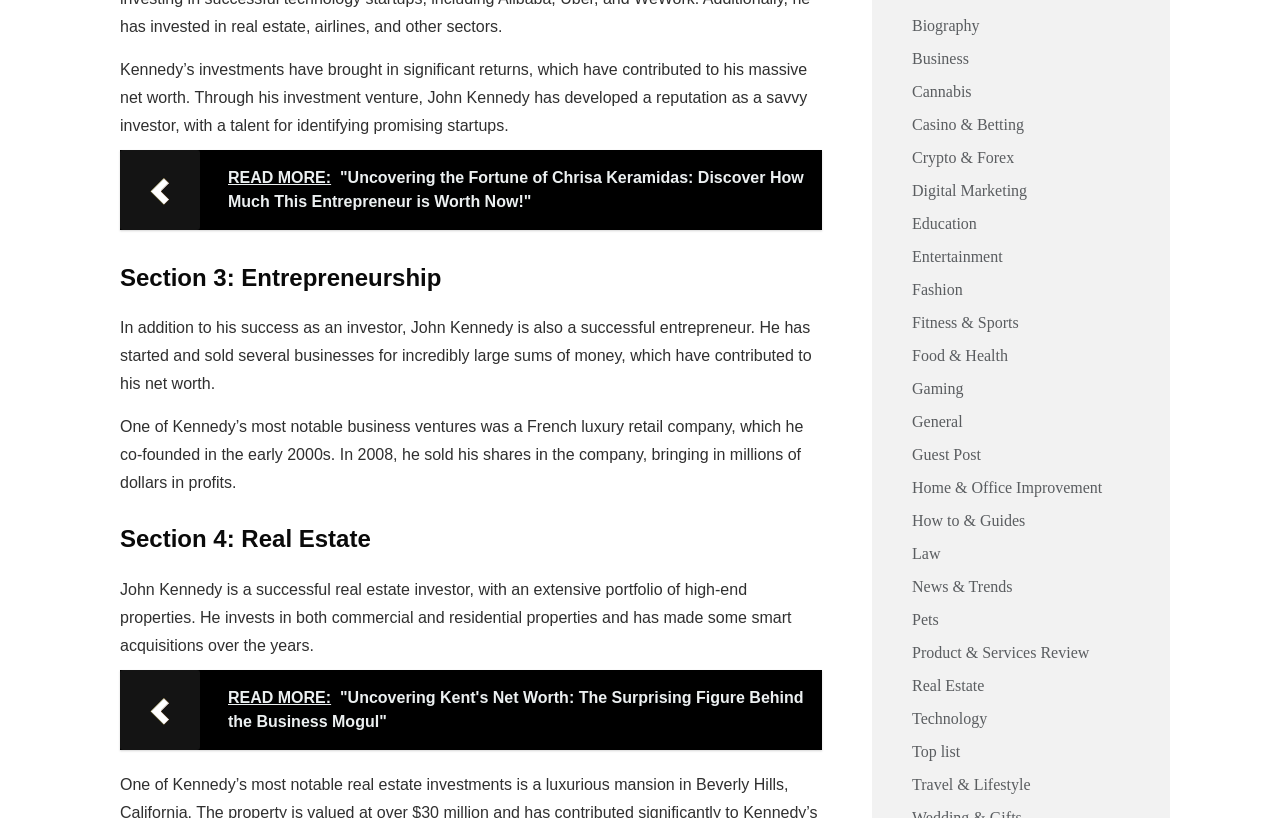Please indicate the bounding box coordinates of the element's region to be clicked to achieve the instruction: "Learn about John Kennedy's real estate investments". Provide the coordinates as four float numbers between 0 and 1, i.e., [left, top, right, bottom].

[0.094, 0.71, 0.618, 0.799]